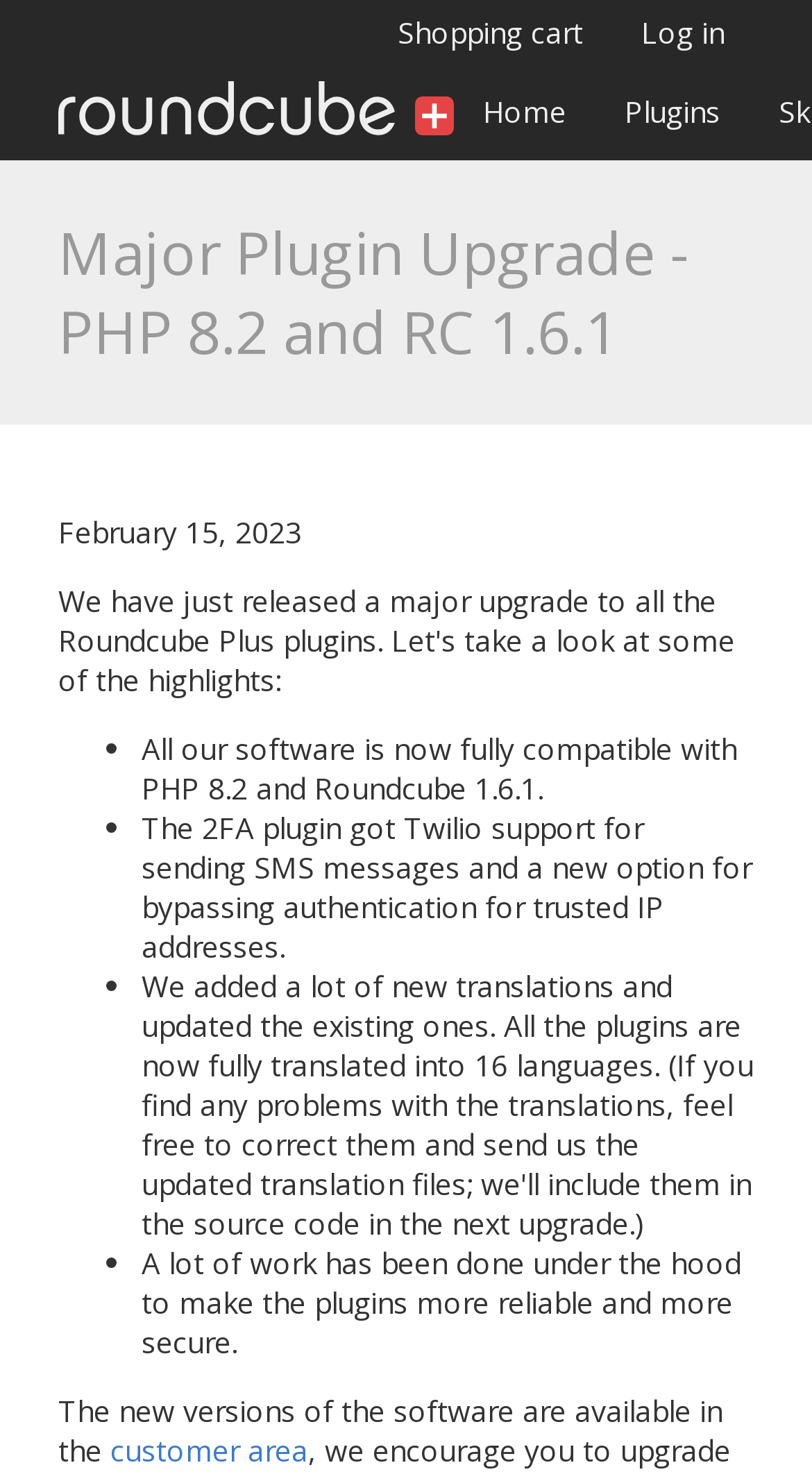Please provide a one-word or phrase answer to the question: 
What is the current version of Roundcube?

1.6.1